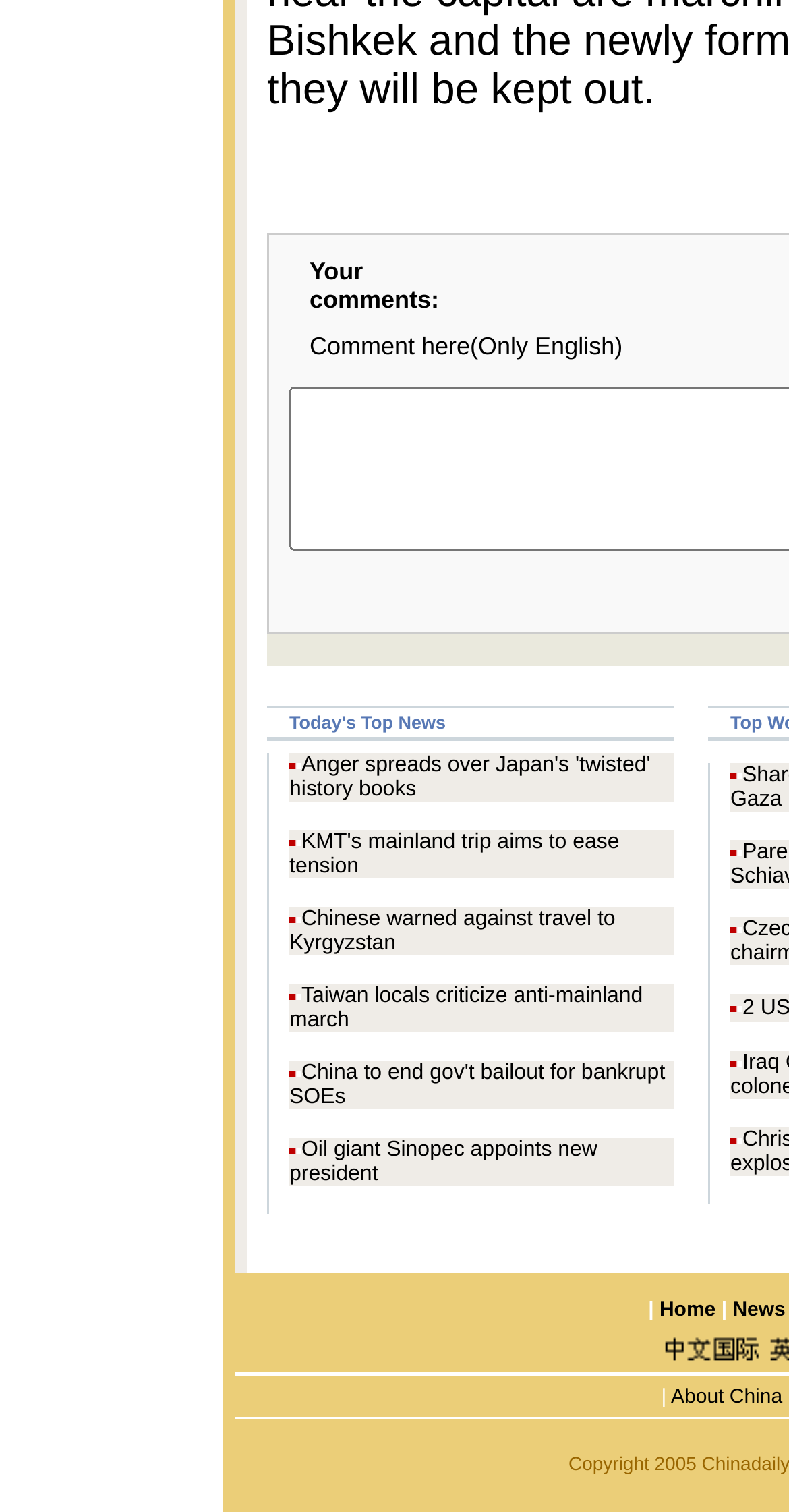Determine the bounding box coordinates of the element's region needed to click to follow the instruction: "Click the Allow all cookies link". Provide these coordinates as four float numbers between 0 and 1, formatted as [left, top, right, bottom].

None